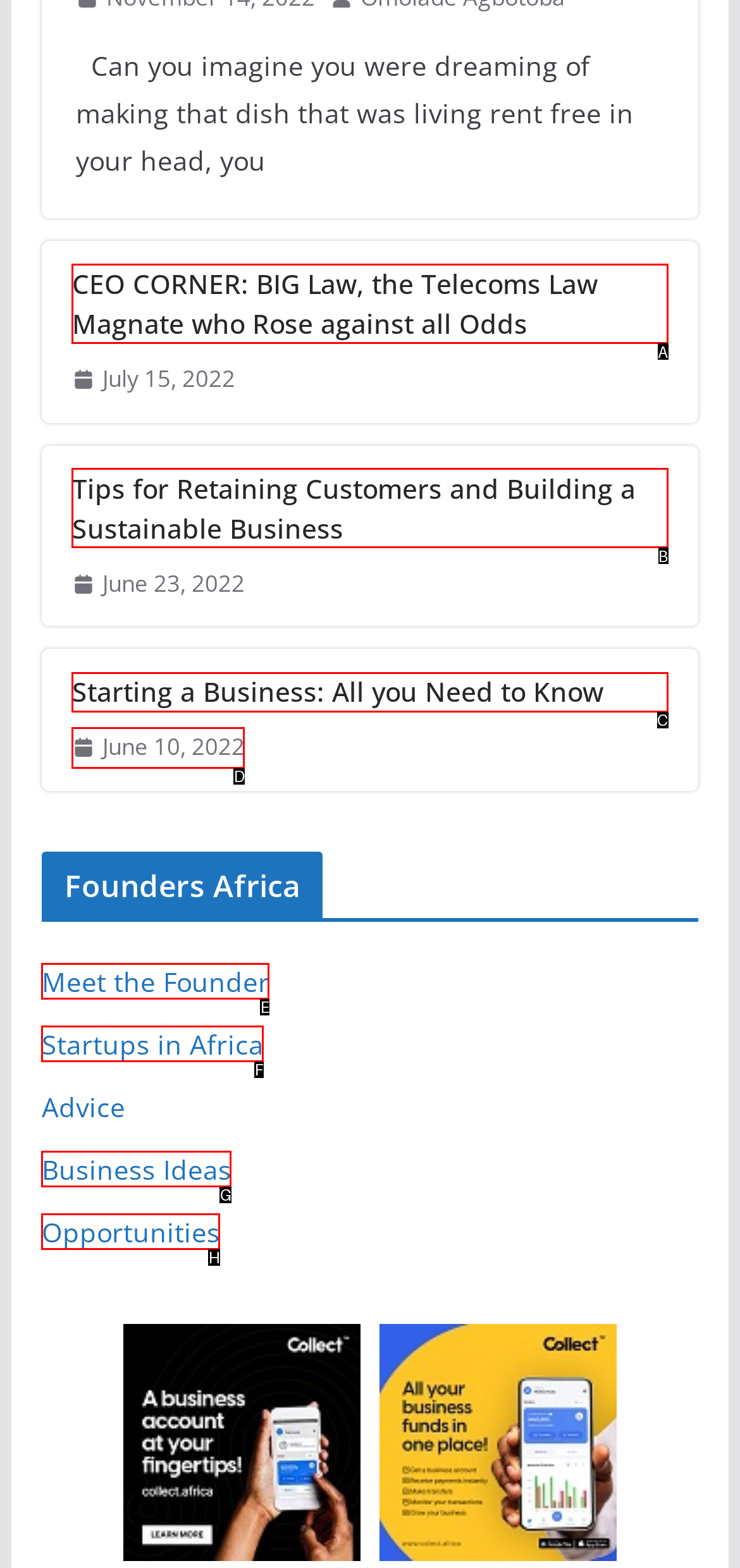From the description: June 10, 2022, select the HTML element that fits best. Reply with the letter of the appropriate option.

D